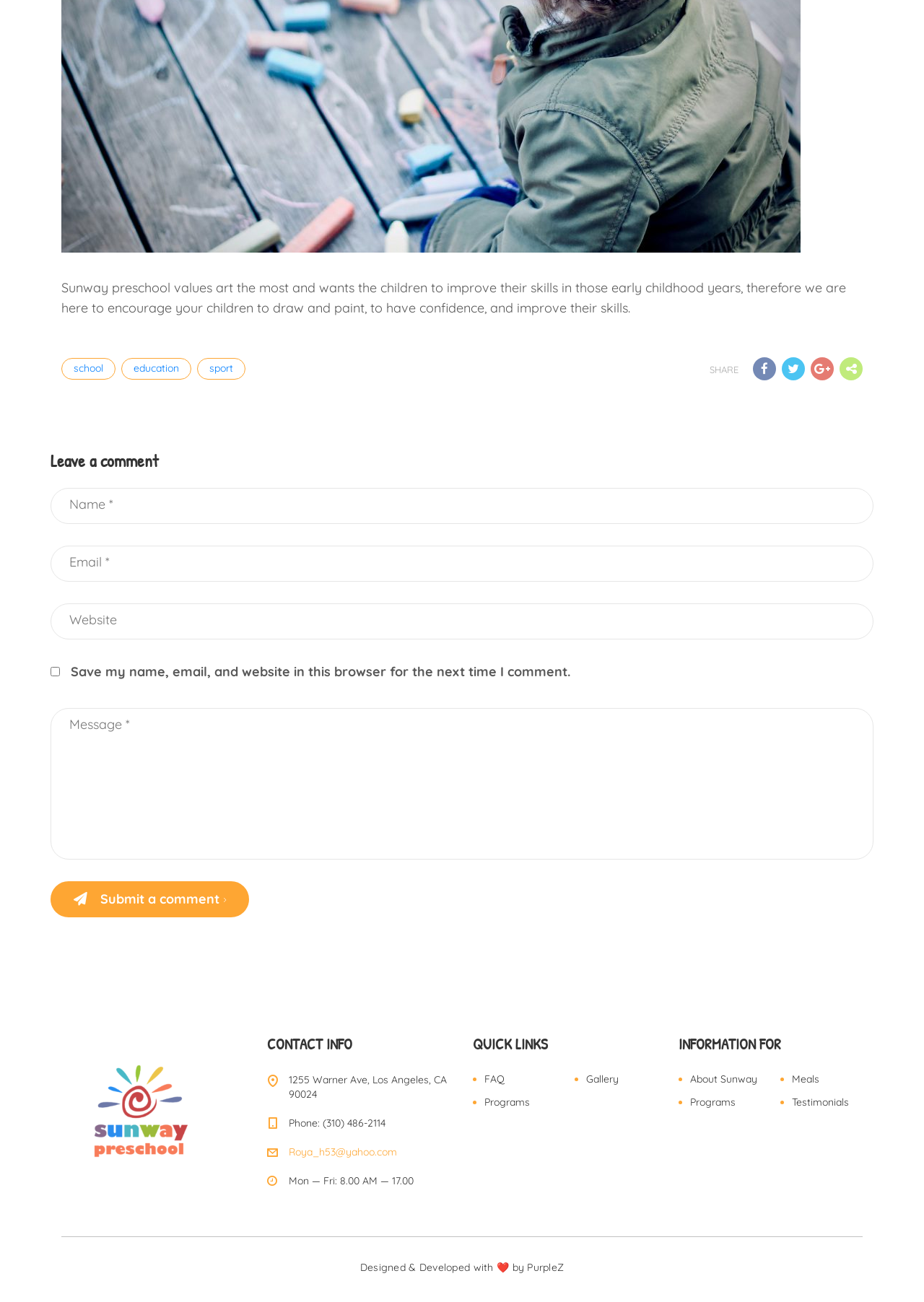Please identify the bounding box coordinates of the clickable area that will allow you to execute the instruction: "Click the 'About Sunway' link".

[0.734, 0.821, 0.834, 0.836]